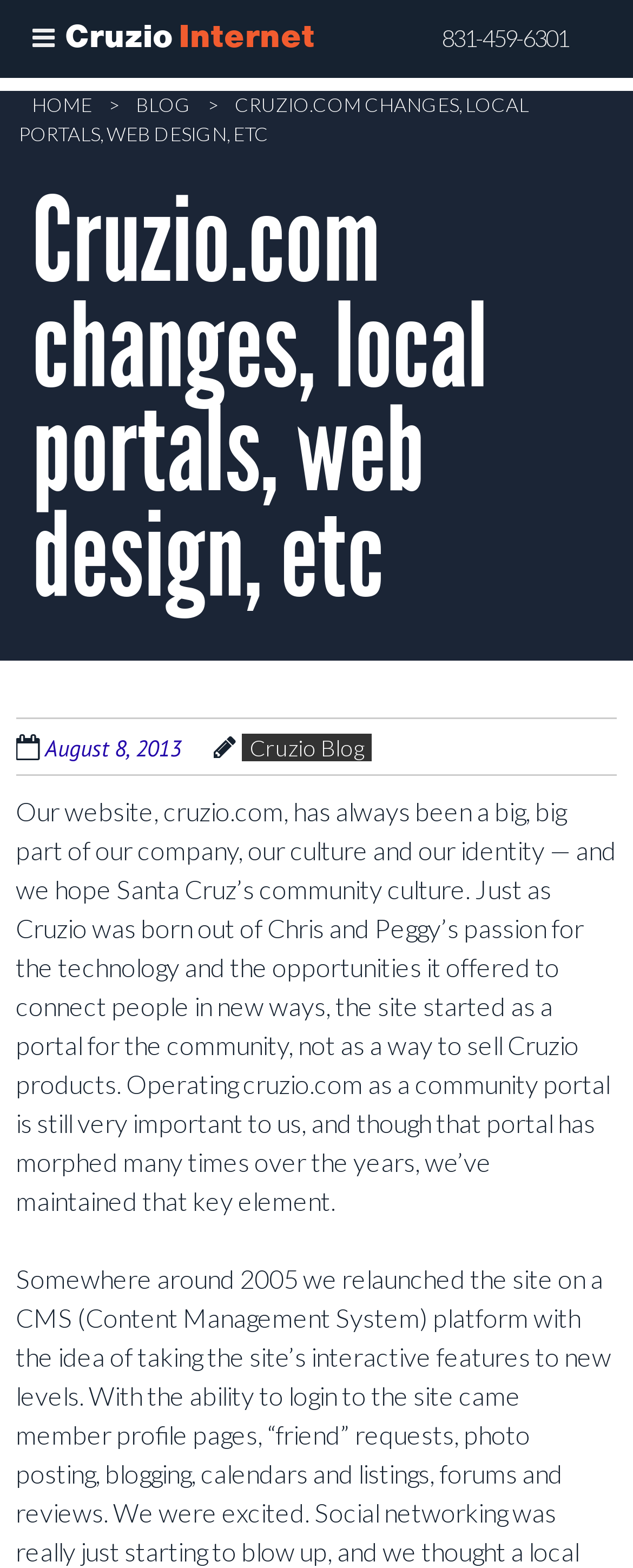Please specify the bounding box coordinates in the format (top-left x, top-left y, bottom-right x, bottom-right y), with values ranging from 0 to 1. Identify the bounding box for the UI component described as follows: 831-459-6301

[0.697, 0.017, 0.897, 0.033]